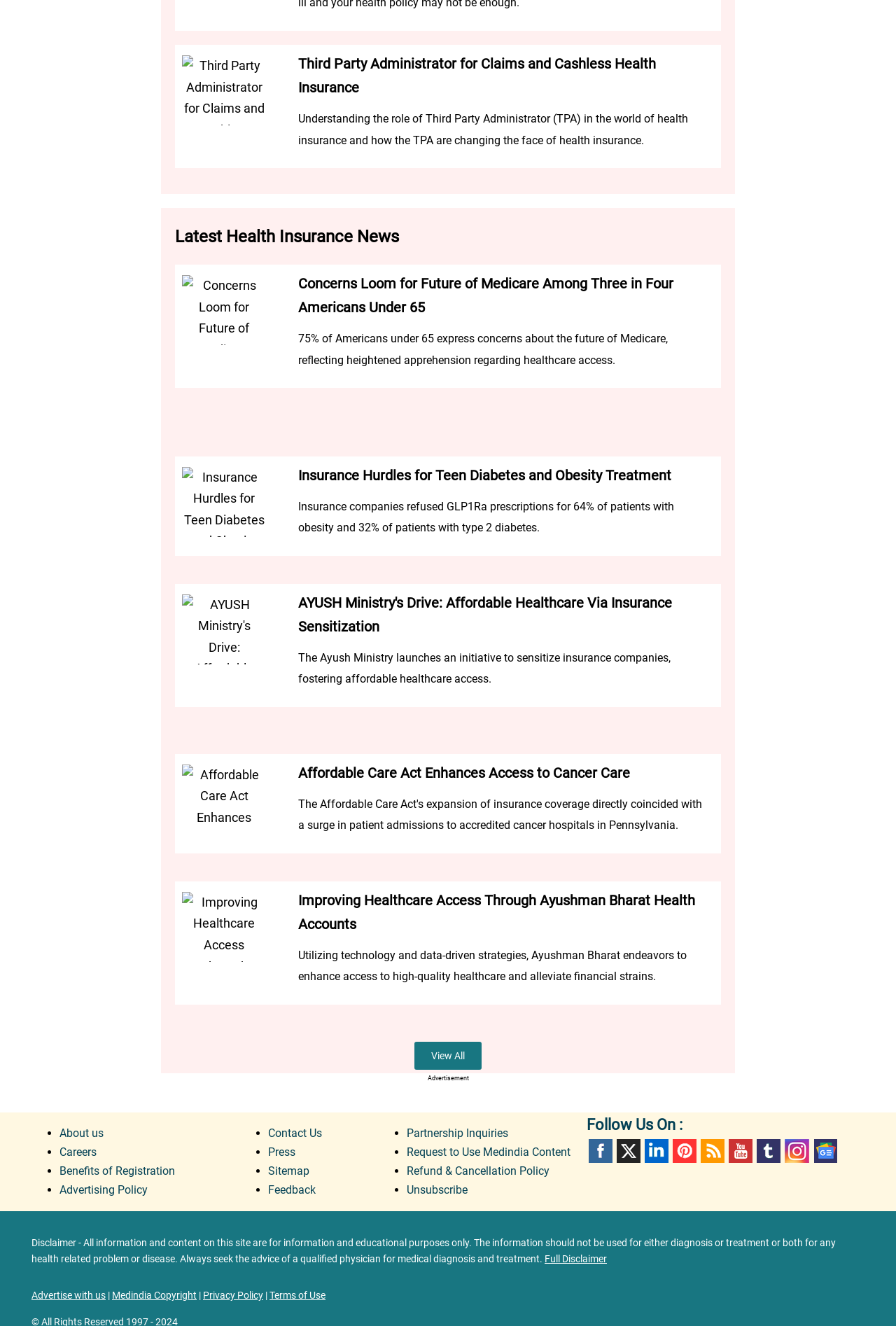Please determine the bounding box coordinates of the section I need to click to accomplish this instruction: "Enter your name in the 'Your Name' textbox".

None